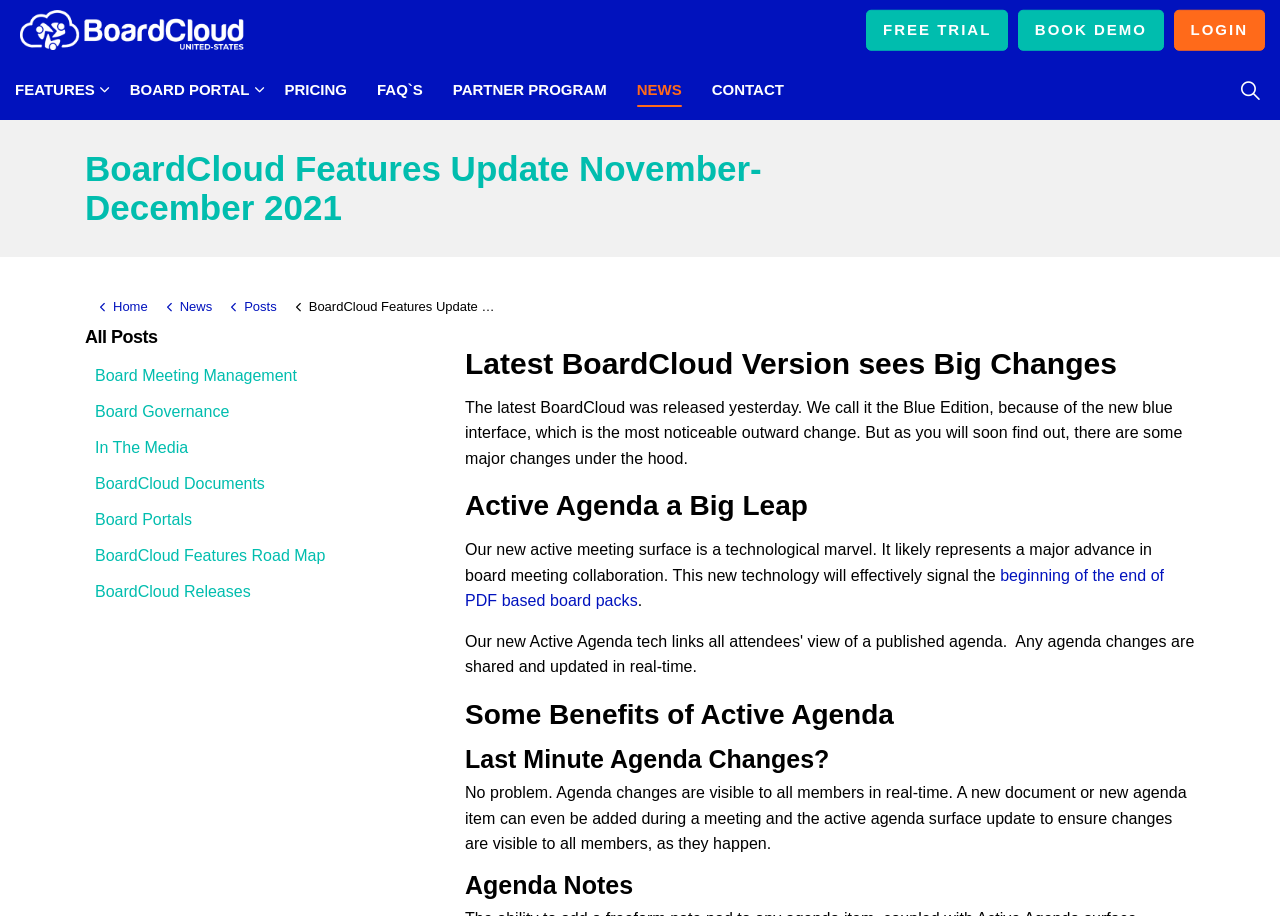Find the bounding box of the web element that fits this description: "BoardCloud Documents".

[0.066, 0.512, 0.266, 0.545]